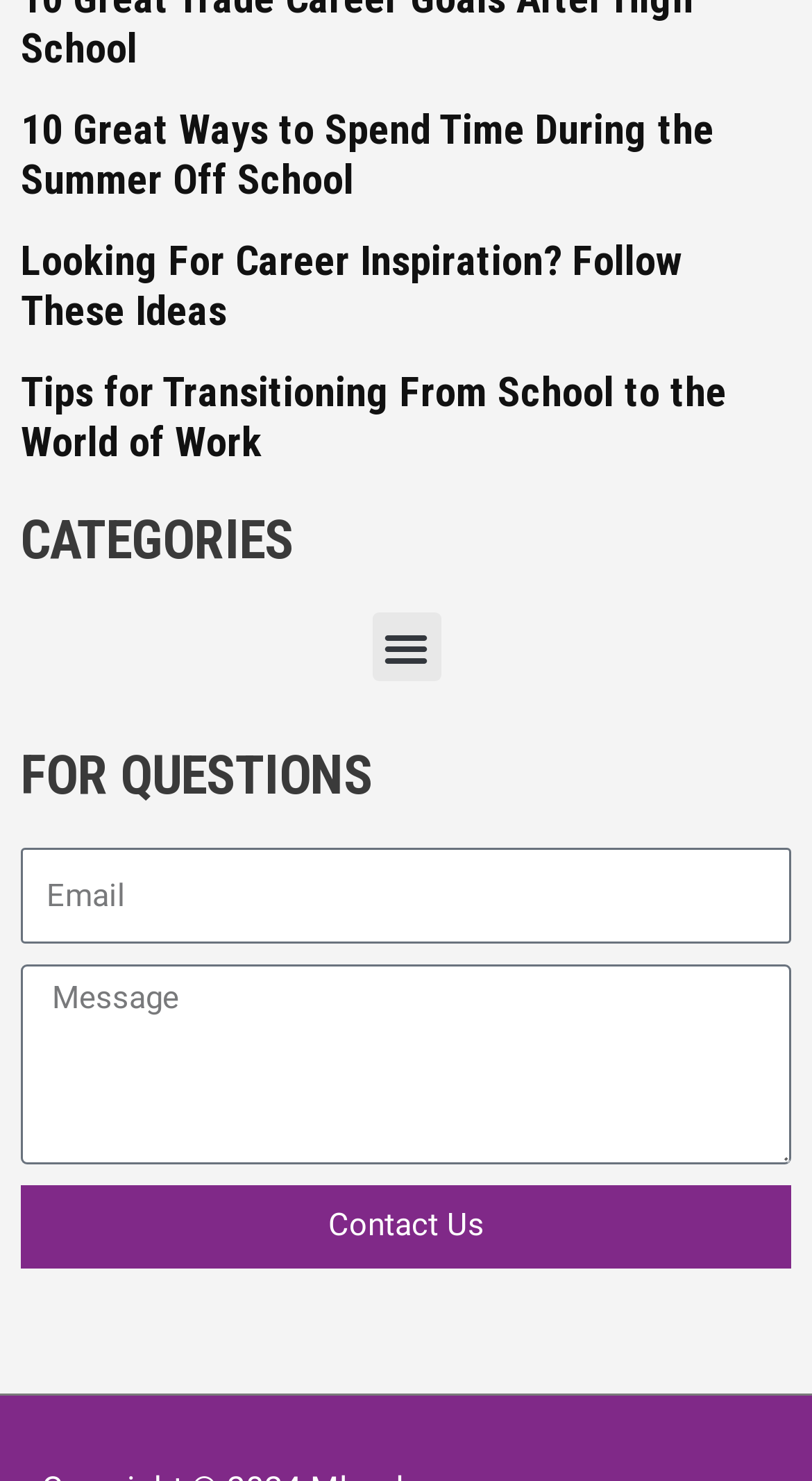What is the category section labeled as?
Craft a detailed and extensive response to the question.

The category section is labeled as 'CATEGORIES', which is a heading element on the webpage, indicating that it is a section for categorizing or organizing content.